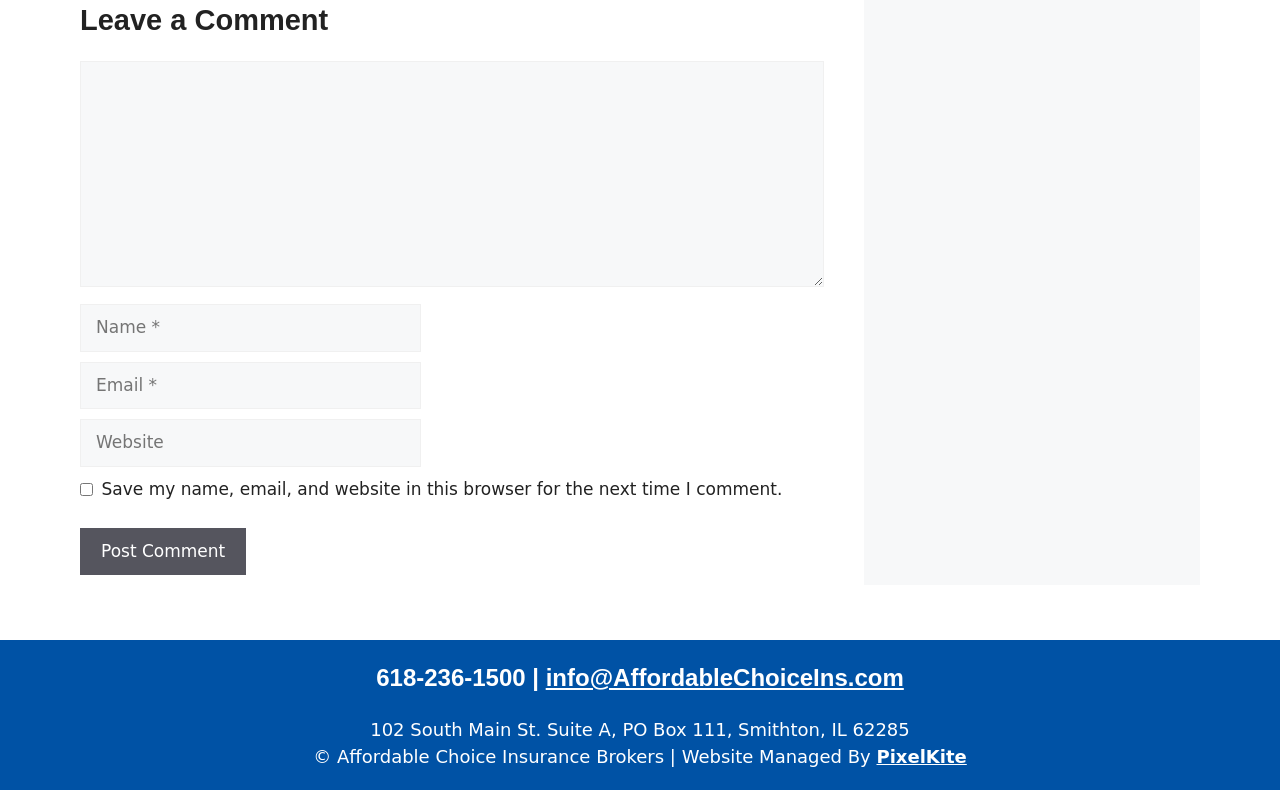What is the address of Affordable Choice Insurance Brokers?
Offer a detailed and full explanation in response to the question.

The address is found in the static text '102 South Main St. Suite A, PO Box 111, Smithton, IL 62285' which is located in the complementary section of the webpage.